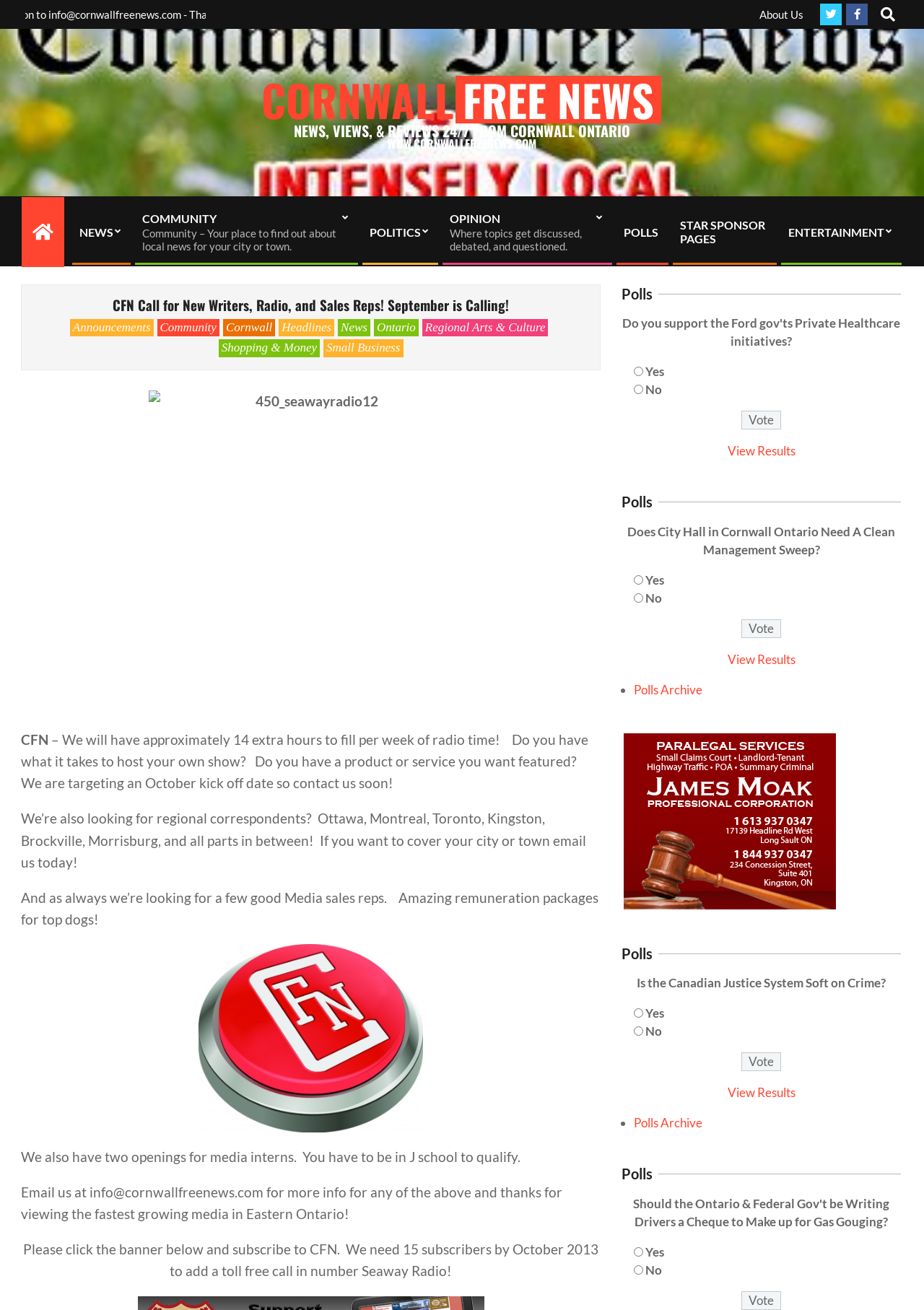Identify the bounding box coordinates of the element that should be clicked to fulfill this task: "View Polls Archive". The coordinates should be provided as four float numbers between 0 and 1, i.e., [left, top, right, bottom].

[0.686, 0.52, 0.76, 0.532]